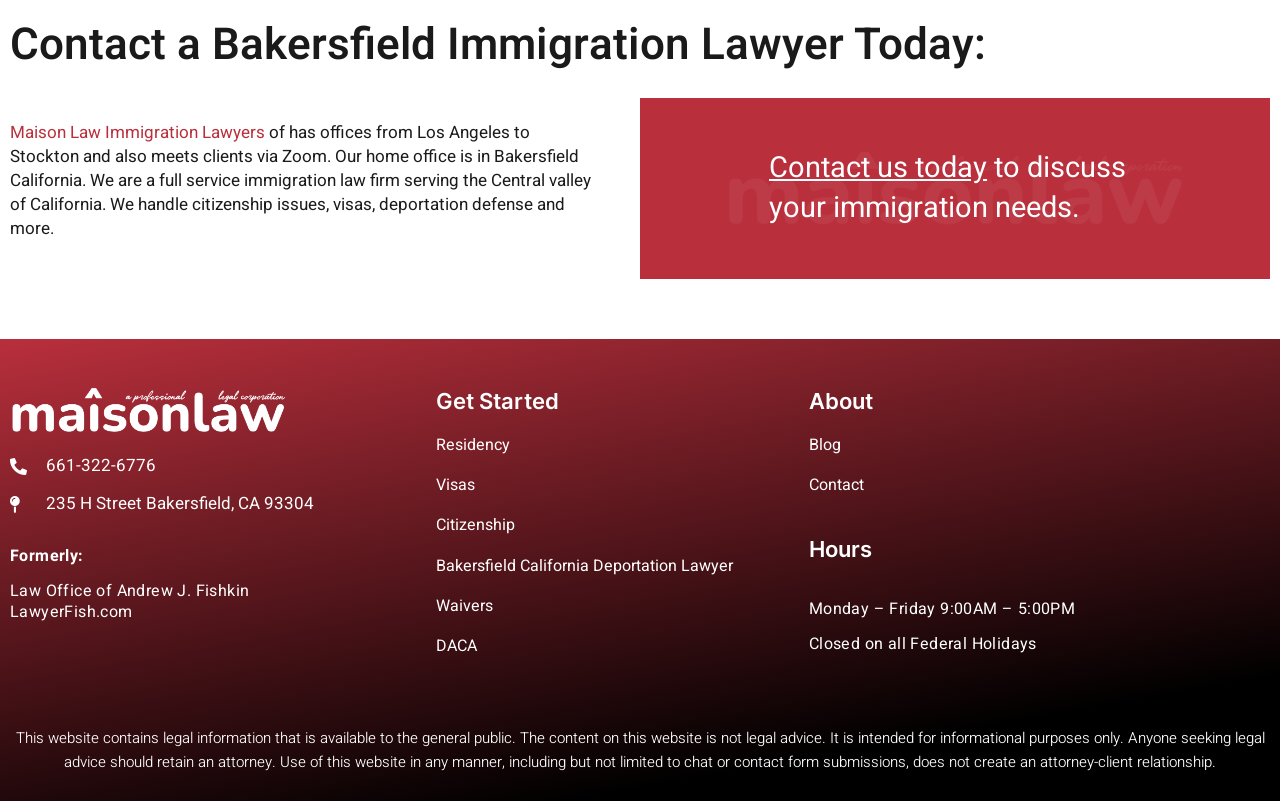Answer the question in a single word or phrase:
What are the office hours of the immigration lawyer?

Monday – Friday 9:00AM – 5:00PM